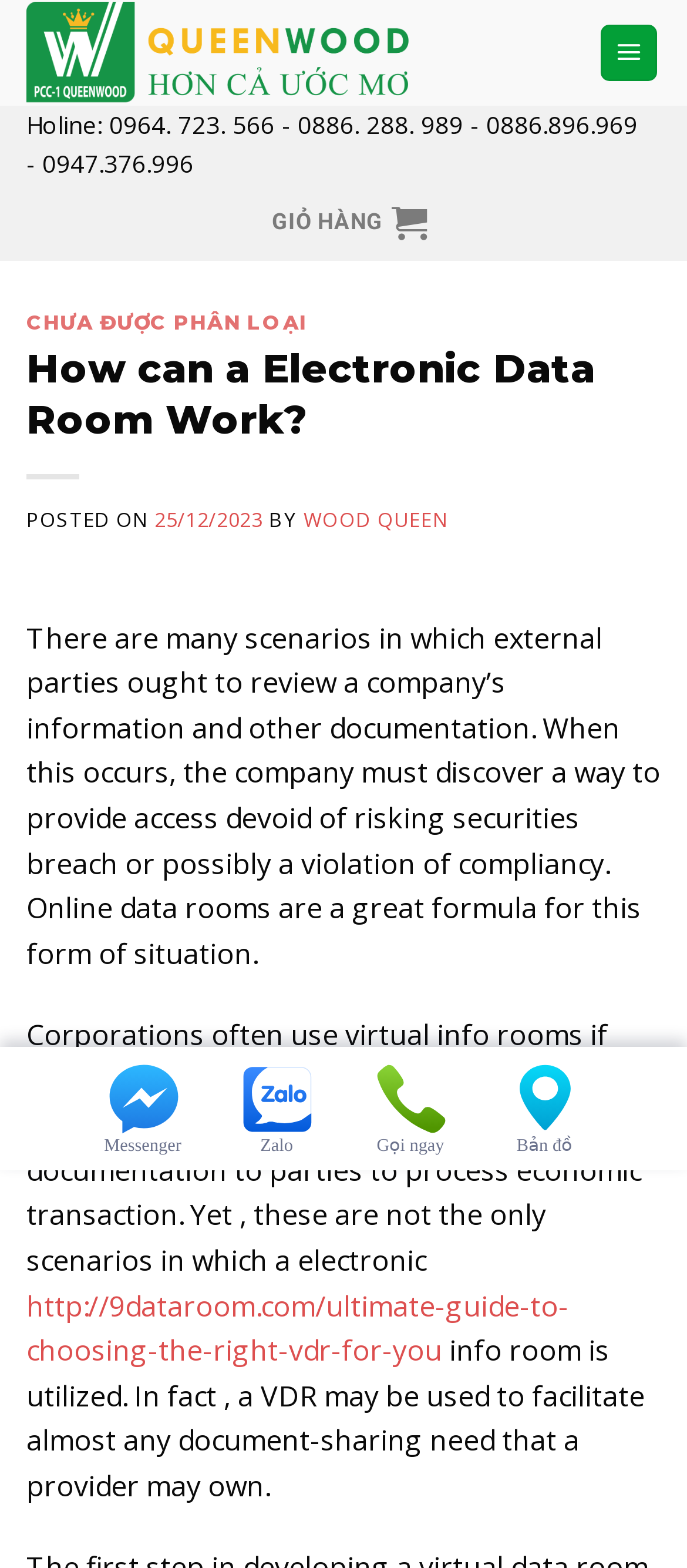What is the title of the article?
Using the information presented in the image, please offer a detailed response to the question.

The title of the article can be found in the heading element, which is a child of the header element with the text 'How can a Electronic Data Room Work?'.